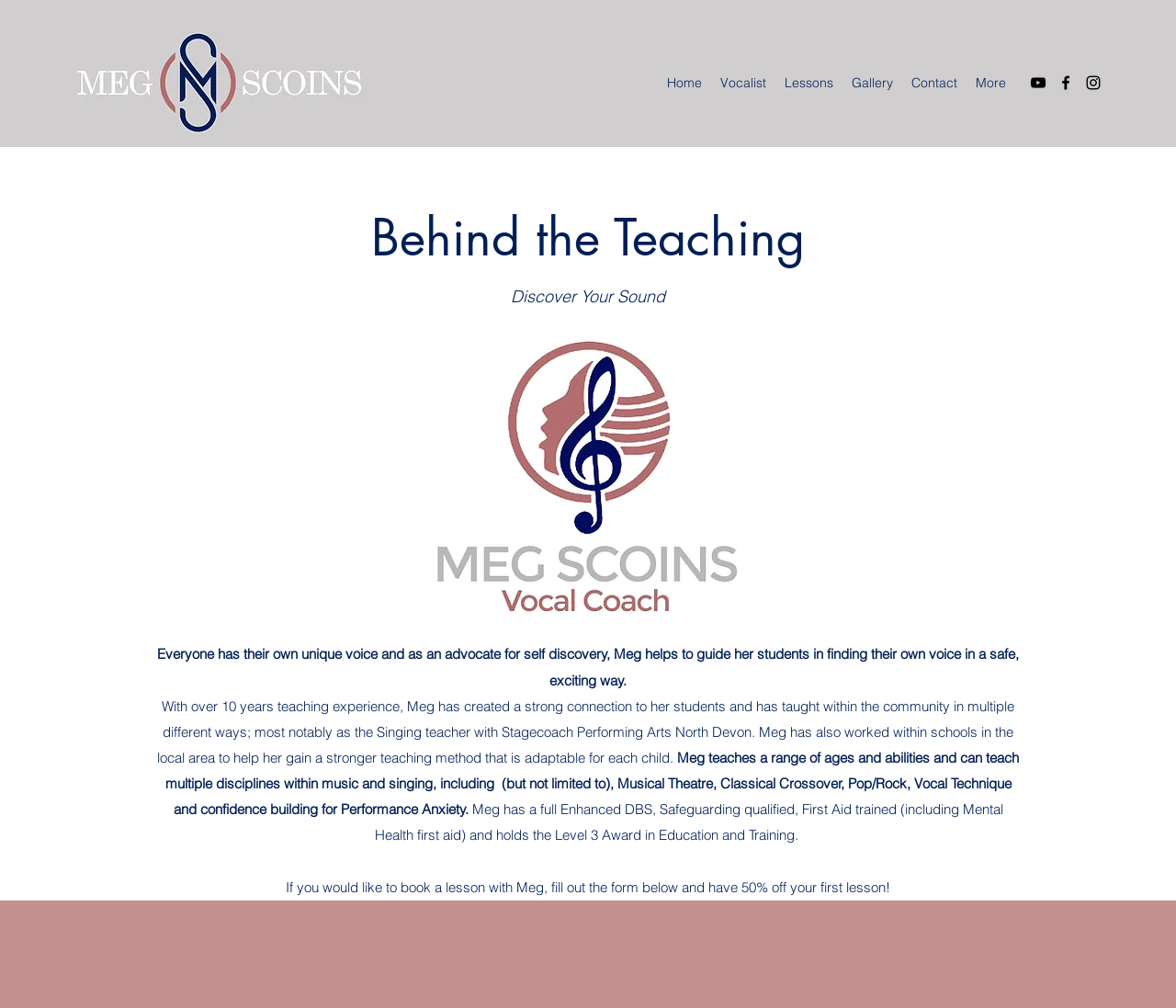What is the discount offered for the first lesson?
Provide a one-word or short-phrase answer based on the image.

50% off